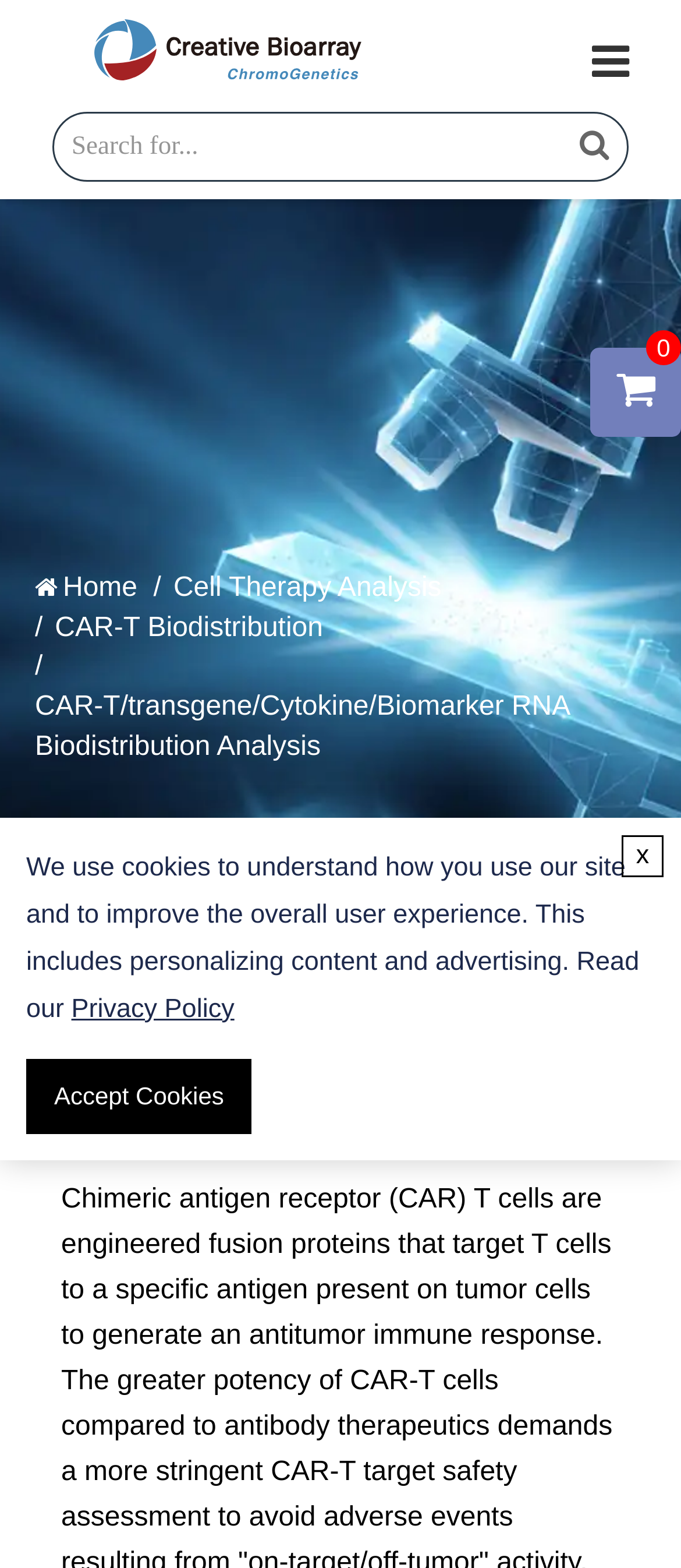Please indicate the bounding box coordinates of the element's region to be clicked to achieve the instruction: "View CAR-T Biodistribution page". Provide the coordinates as four float numbers between 0 and 1, i.e., [left, top, right, bottom].

[0.081, 0.389, 0.474, 0.414]